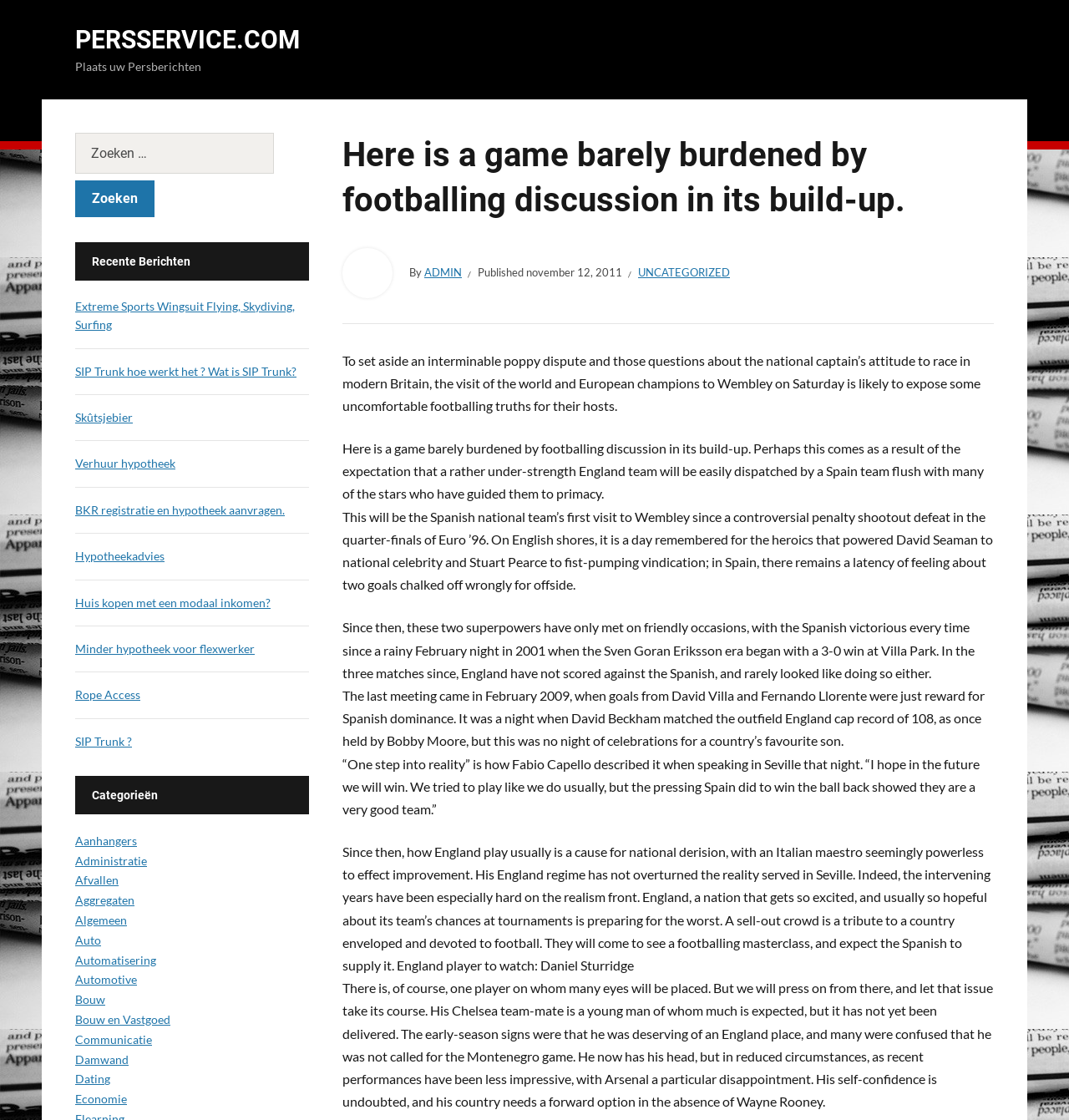With reference to the image, please provide a detailed answer to the following question: What is the date of the article?

The date of the article can be found by looking at the header section of the webpage, where it says 'Published november 12, 2011'. This indicates that the article was published on november 12, 2011.